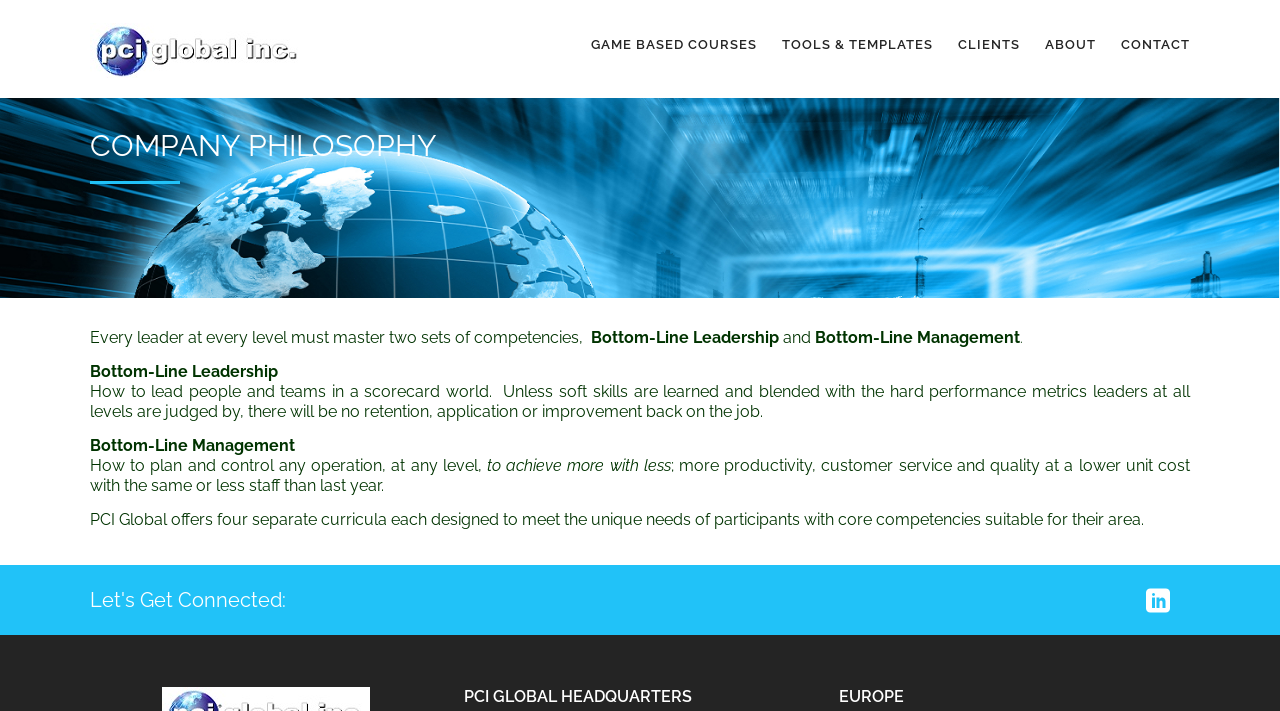Using the element description Game Based Courses, predict the bounding box coordinates for the UI element. Provide the coordinates in (top-left x, top-left y, bottom-right x, bottom-right y) format with values ranging from 0 to 1.

[0.462, 0.052, 0.591, 0.073]